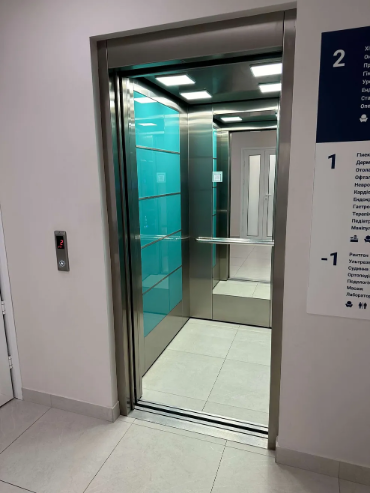What is the purpose of the signs adjacent to the elevator?
Using the image, answer in one word or phrase.

To aid visitor navigation